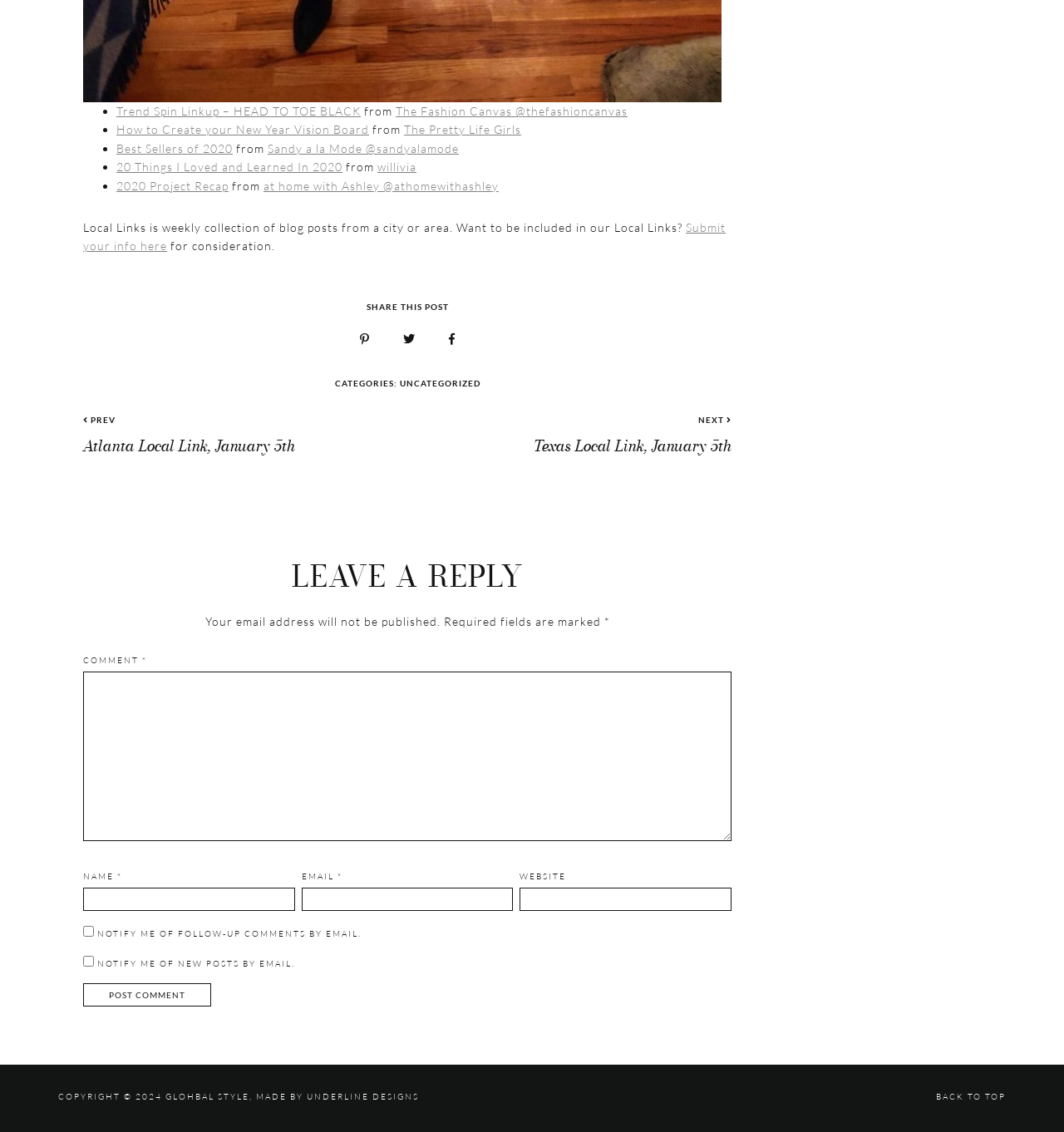Find the bounding box coordinates for the area that must be clicked to perform this action: "Leave a reply".

[0.078, 0.486, 0.688, 0.534]